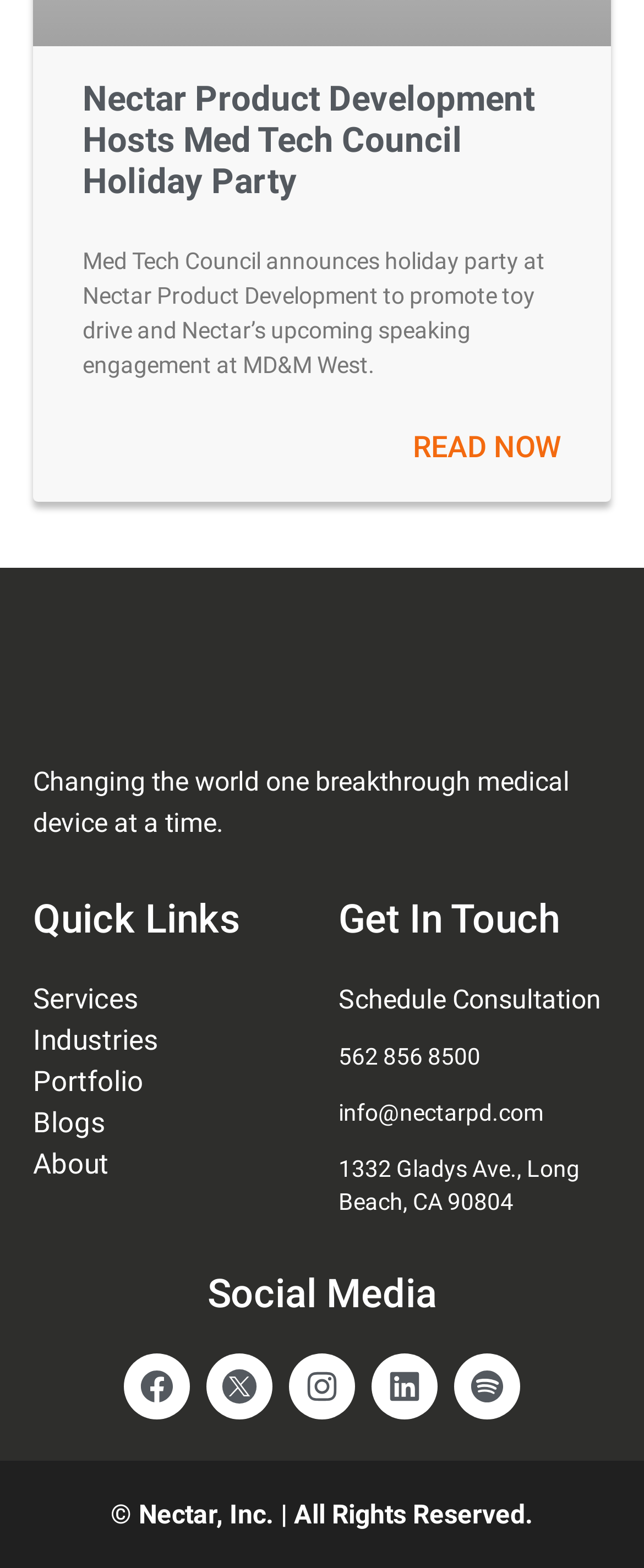Can you find the bounding box coordinates for the element to click on to achieve the instruction: "View next post"?

None